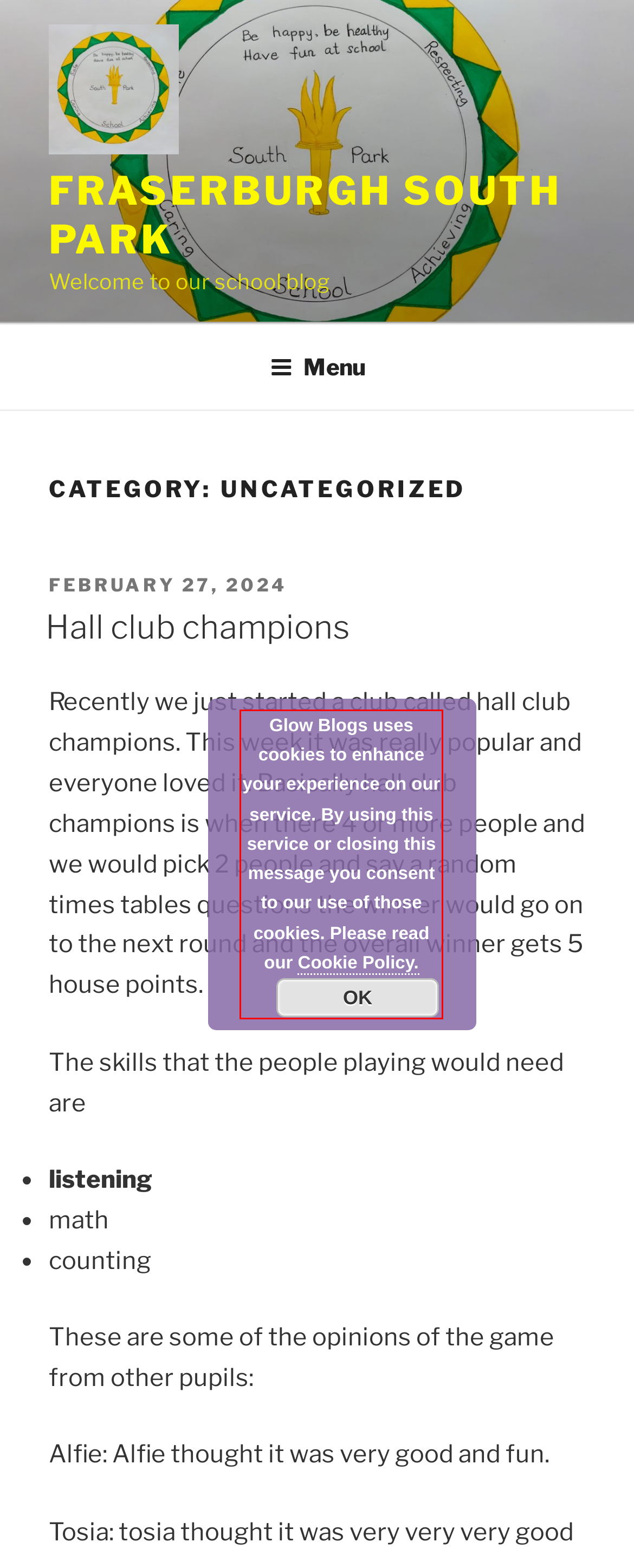Within the screenshot of the webpage, locate the red bounding box and use OCR to identify and provide the text content inside it.

Glow Blogs uses cookies to enhance your experience on our service. By using this service or closing this message you consent to our use of those cookies. Please read our Cookie Policy. OK